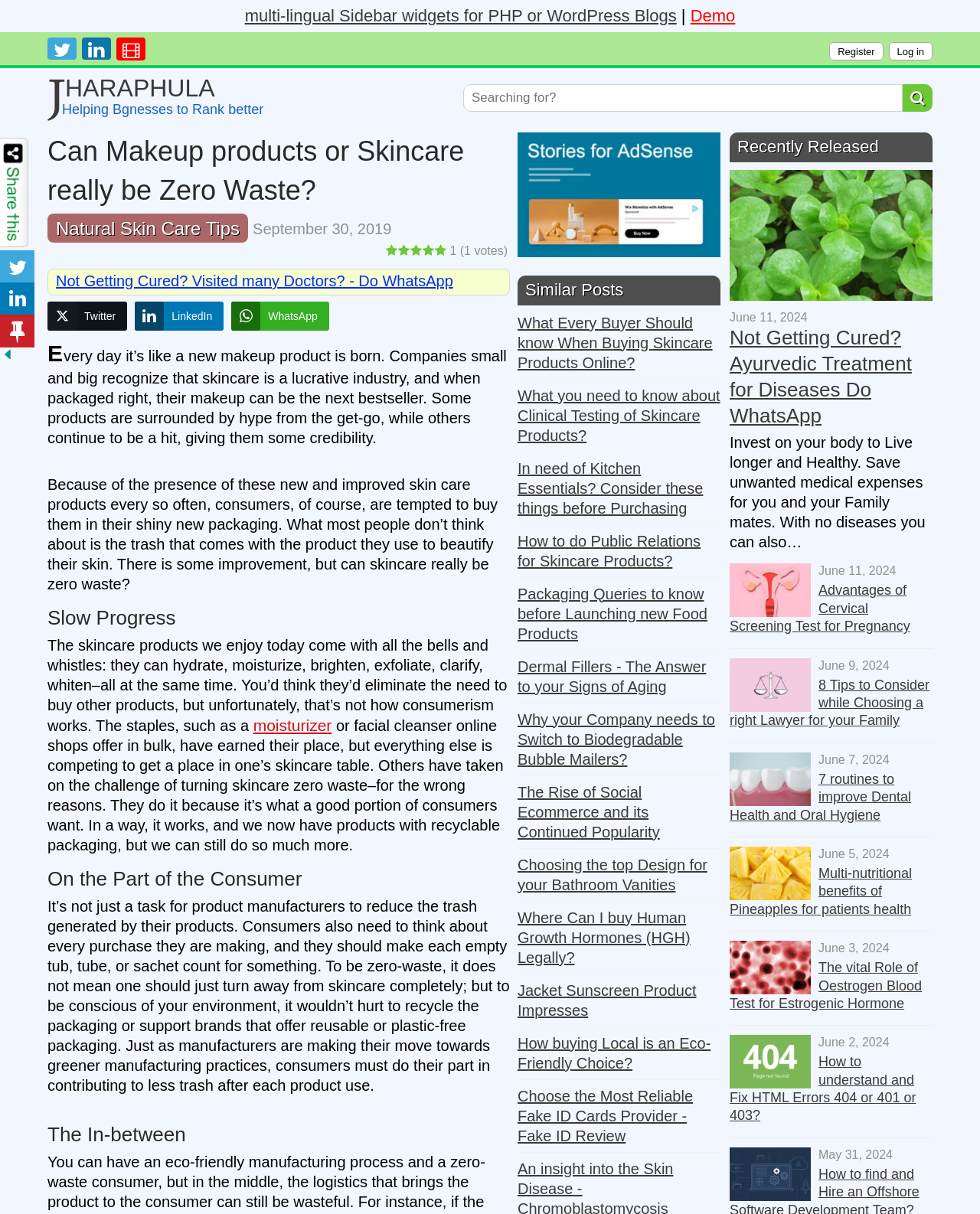Please pinpoint the bounding box coordinates for the region I should click to adhere to this instruction: "Read about natural skin care tips".

[0.057, 0.18, 0.245, 0.197]